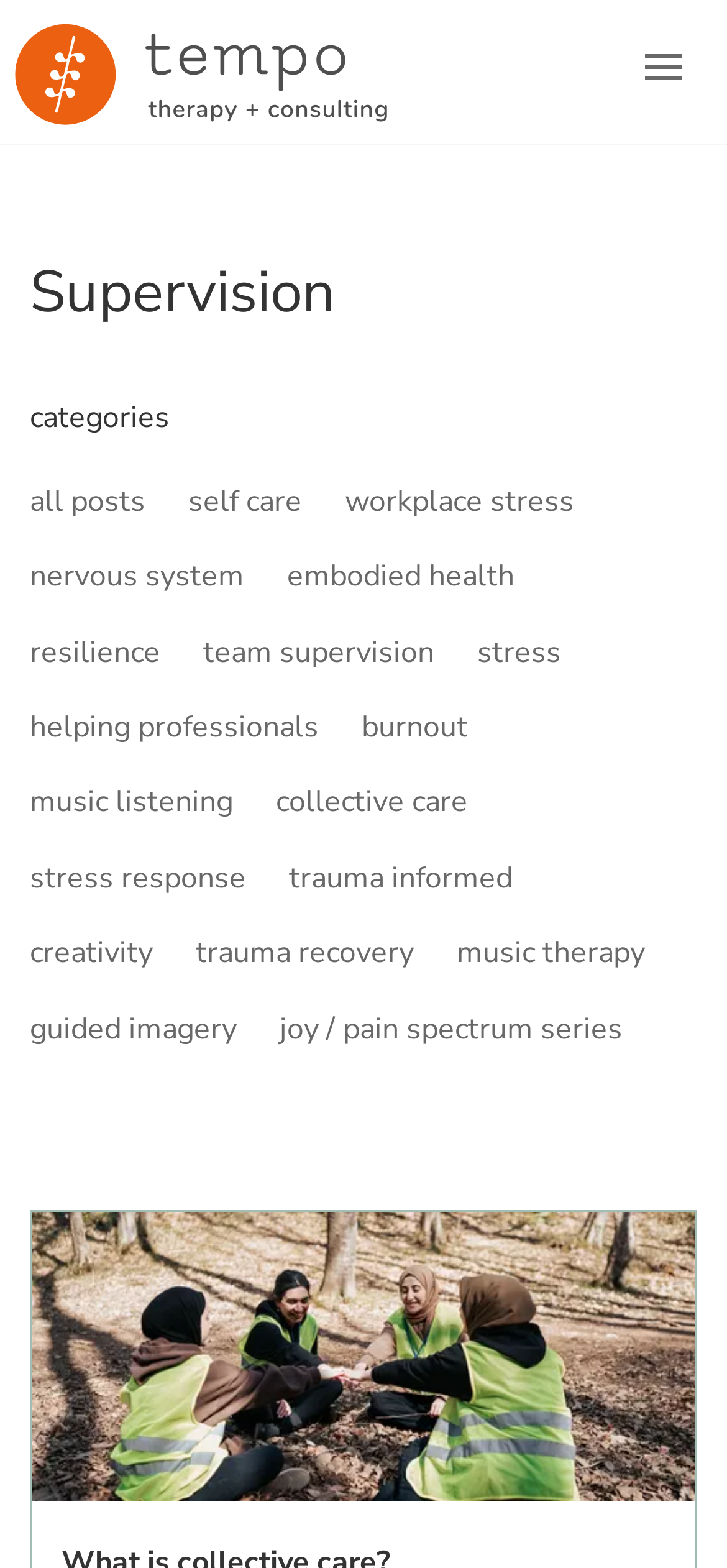Respond to the question below with a single word or phrase:
What is the logo image on the top left corner?

Tempo Logo